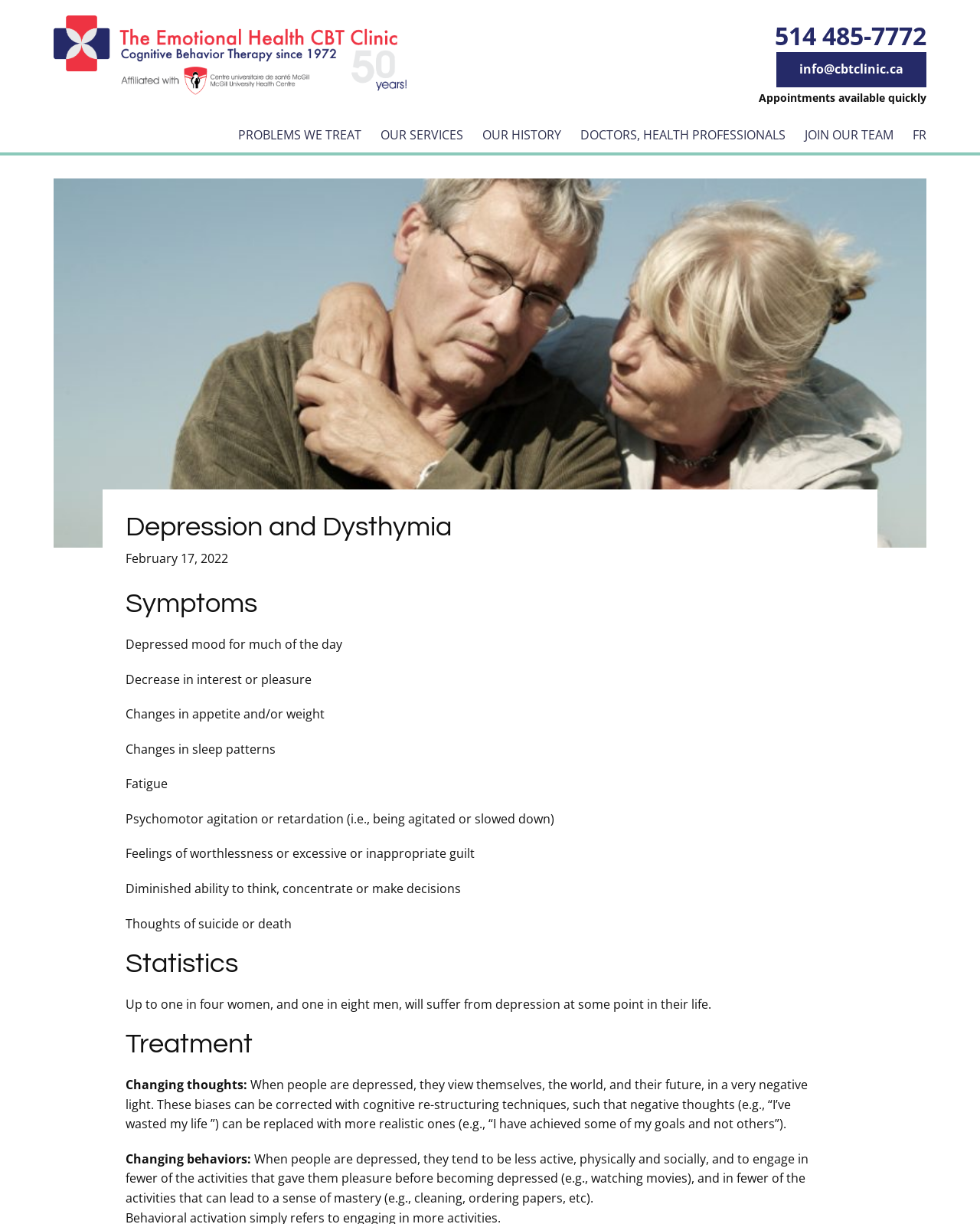Bounding box coordinates should be provided in the format (top-left x, top-left y, bottom-right x, bottom-right y) with all values between 0 and 1. Identify the bounding box for this UI element: PROBLEMS WE TREAT

[0.243, 0.1, 0.369, 0.12]